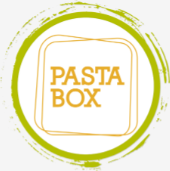Provide a brief response to the question using a single word or phrase: 
What does the orange hue of the text convey?

warmth and accessibility